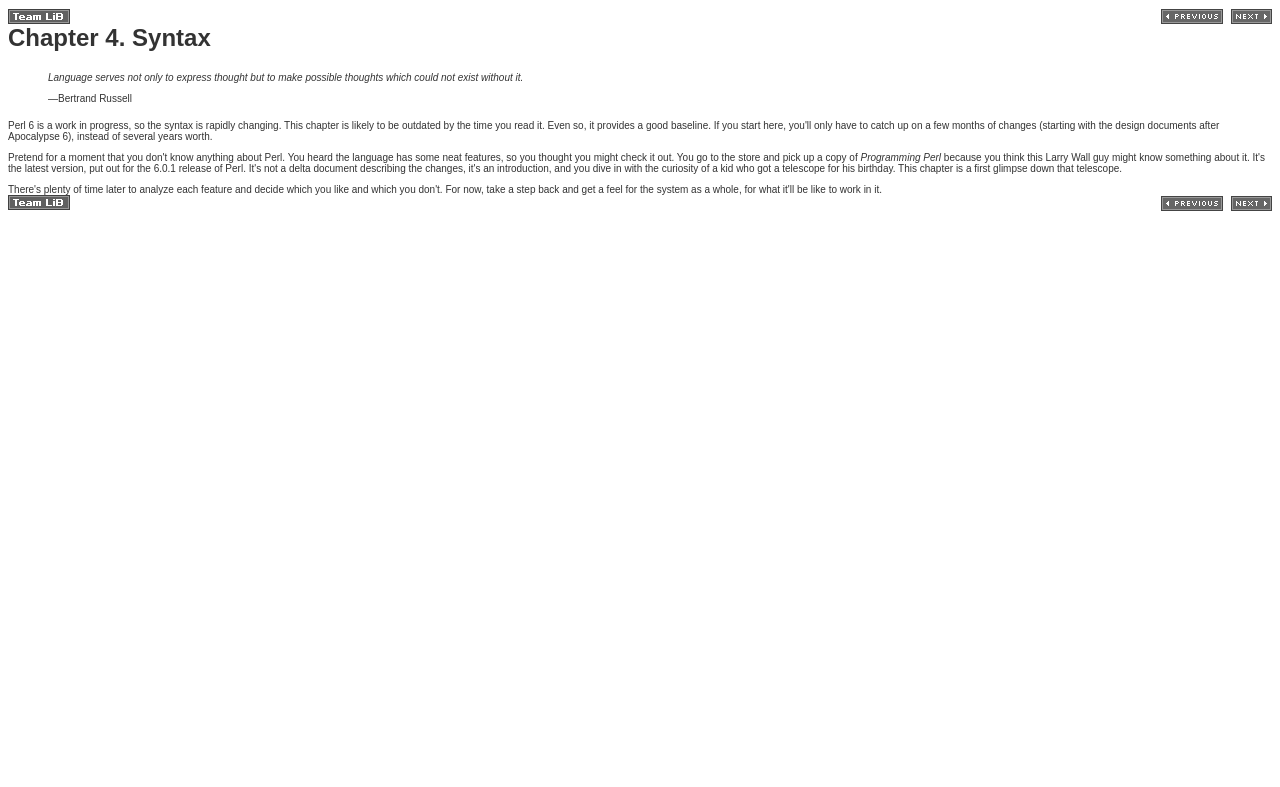Offer a detailed explanation of the webpage layout and contents.

This webpage is about Chapter 4 of a book, specifically focusing on the syntax of Perl 6. At the top, there is a navigation bar with three elements: a "Team LiB" logo on the left, and "Previous Section" and "Next Section" links on the right. Each of these elements has an accompanying image.

Below the navigation bar, there is a heading that reads "Chapter 4. Syntax". This is followed by a block of text that introduces the chapter, explaining that Perl 6 is a work in progress and that this chapter provides a baseline understanding of the language. The text also includes a quote from Bertrand Russell about the relationship between language and thought.

Further down the page, there is another navigation bar identical to the one at the top, with the same "Team LiB" logo and "Previous Section" and "Next Section" links.